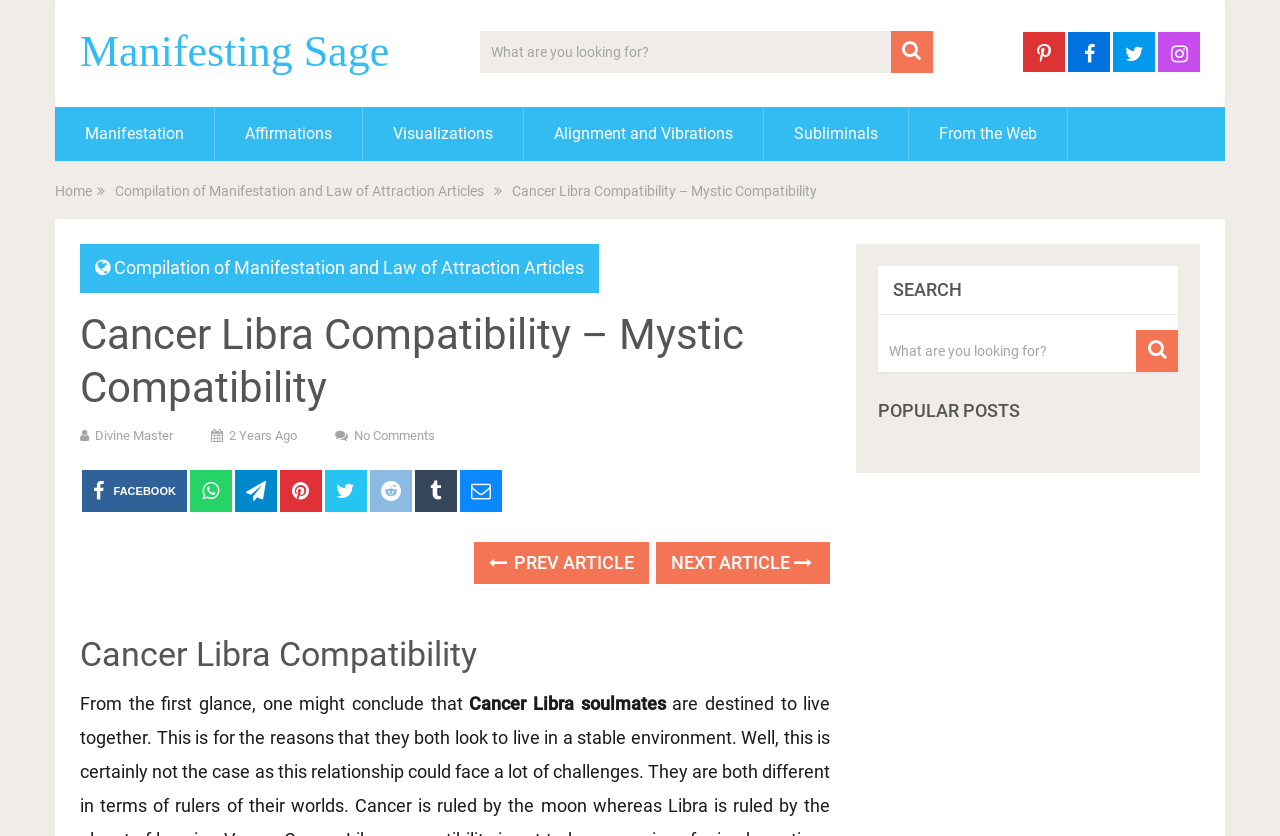Reply to the question with a single word or phrase:
How many social media links are present?

6